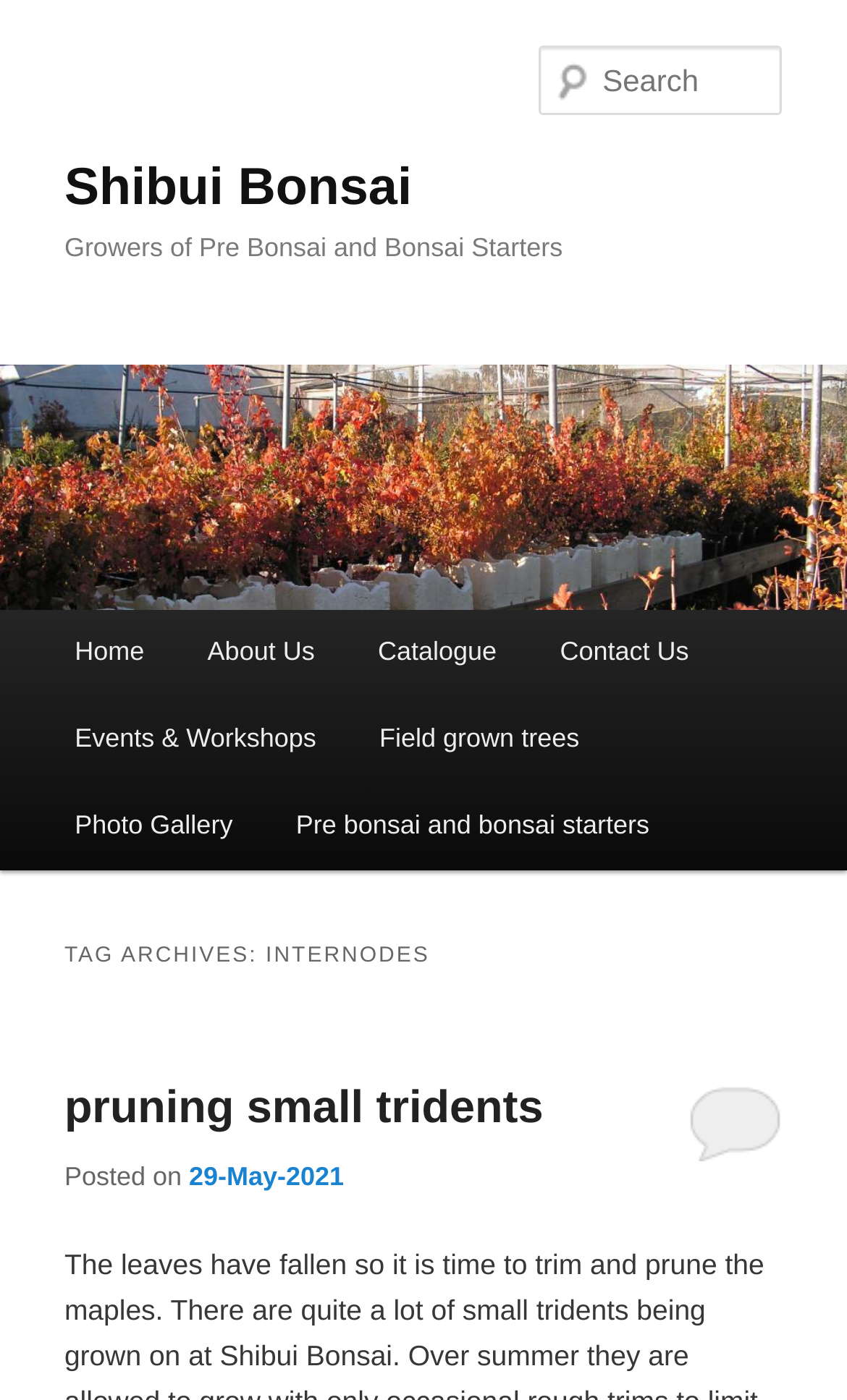Provide the bounding box coordinates, formatted as (top-left x, top-left y, bottom-right x, bottom-right y), with all values being floating point numbers between 0 and 1. Identify the bounding box of the UI element that matches the description: Home

[0.051, 0.435, 0.208, 0.497]